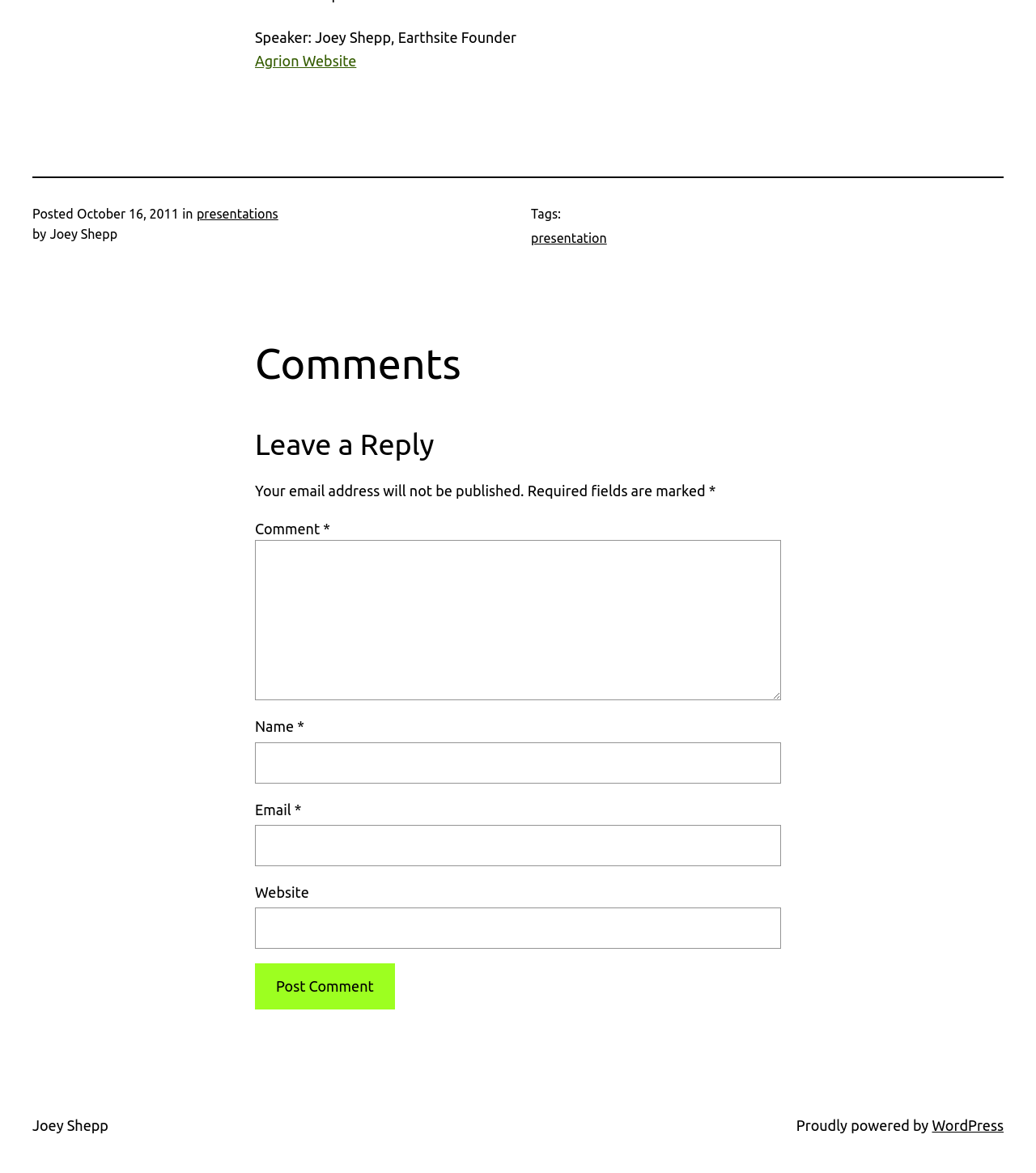Kindly respond to the following question with a single word or a brief phrase: 
Who is the speaker of the presentation?

Joey Shepp